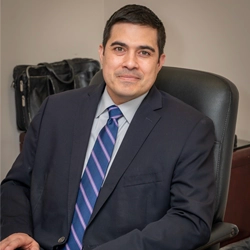What is the dominant color of Dan McGill's suit?
Please respond to the question thoroughly and include all relevant details.

The caption describes Dan McGill's attire as a 'professional dark suit', which indicates that the dominant color of his suit is dark.